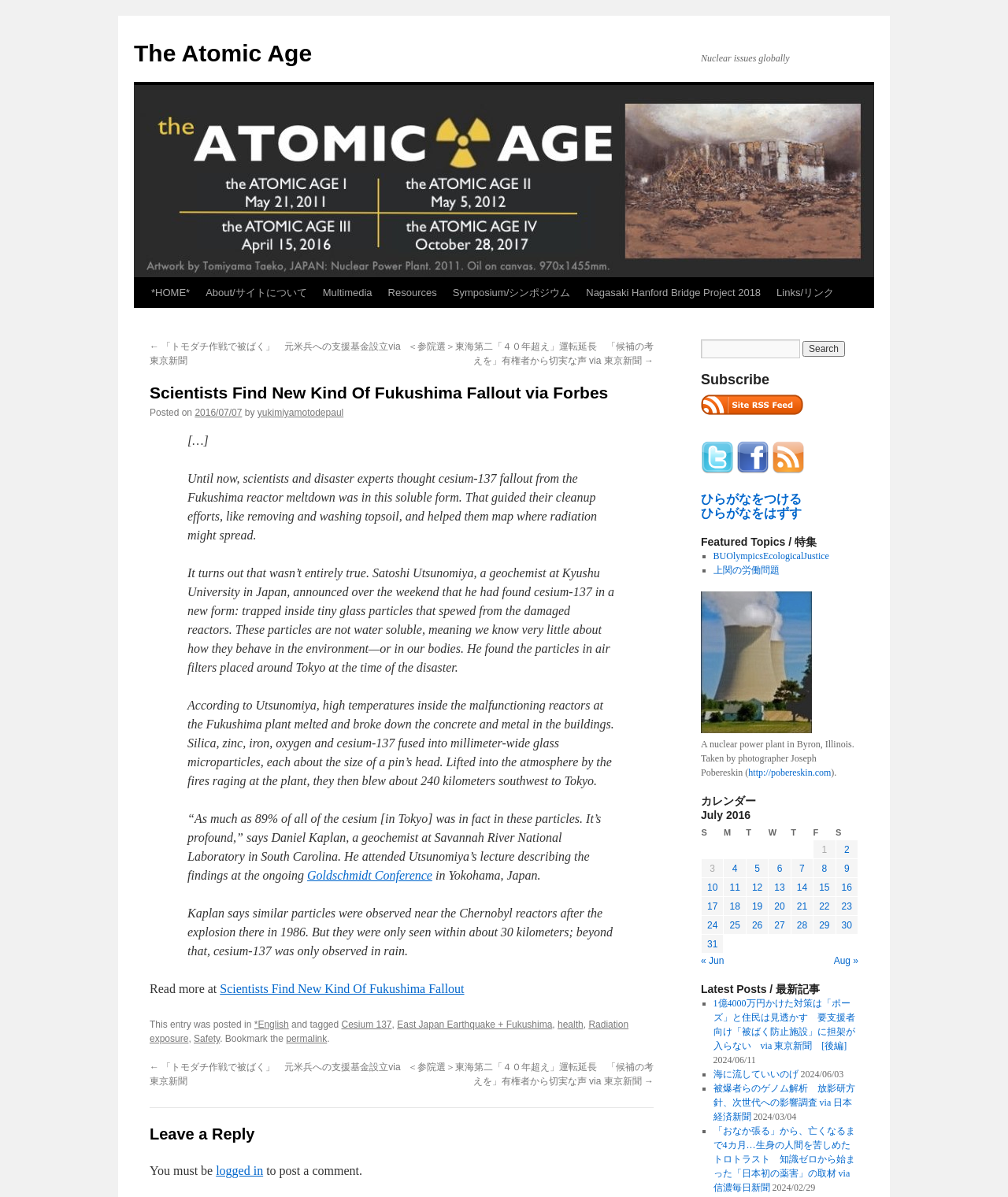Please study the image and answer the question comprehensively:
What is the name of the conference mentioned in the article?

The name of the conference can be found by reading the article which mentions 'Goldschmidt Conference' as the conference where the findings were presented.